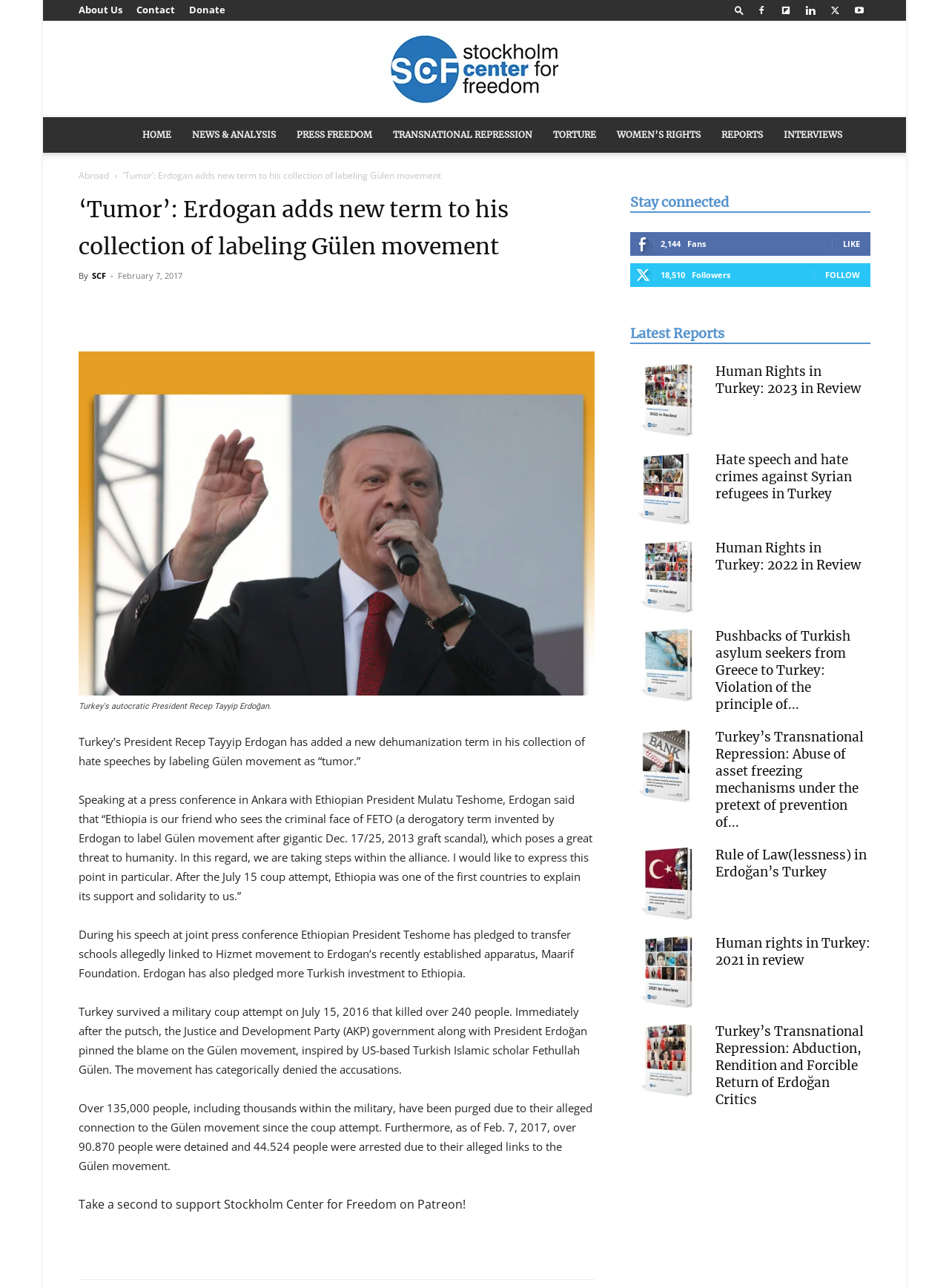Find the bounding box coordinates of the element to click in order to complete the given instruction: "Visit the company's about us page."

None